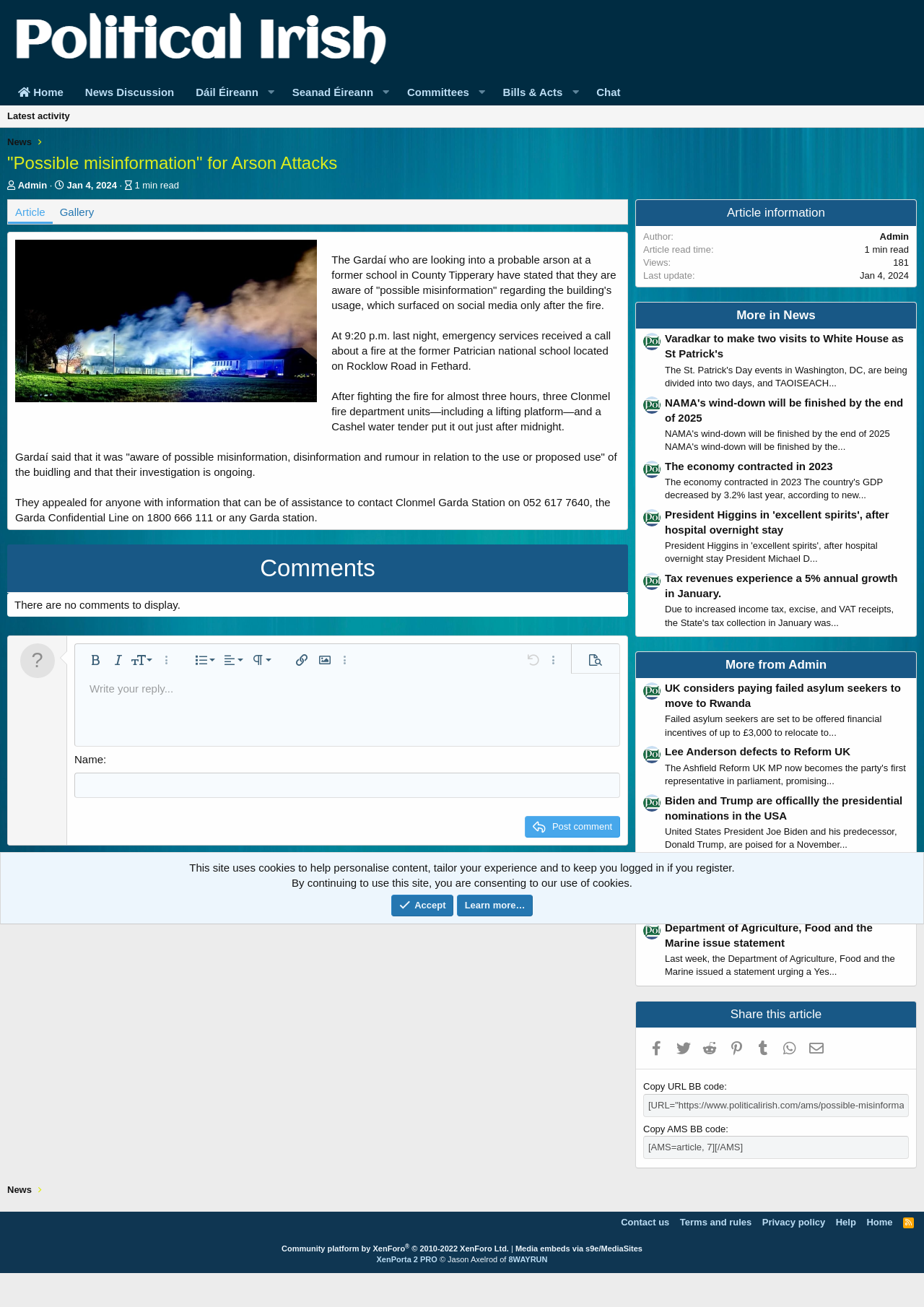Respond to the following query with just one word or a short phrase: 
What is the phone number of Clonmel Garda Station?

052 617 7640